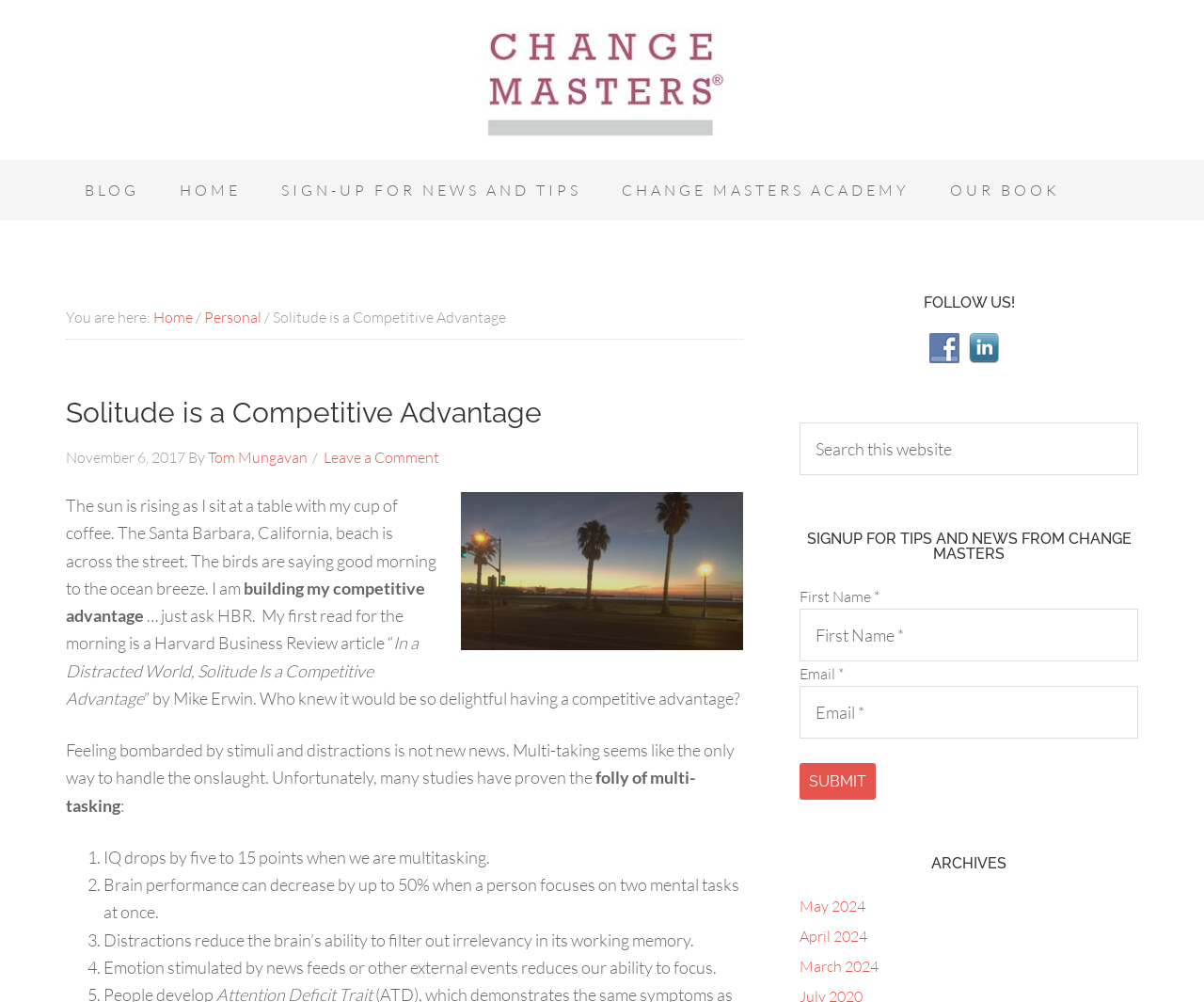Pinpoint the bounding box coordinates of the clickable element needed to complete the instruction: "Follow Us on Facebook". The coordinates should be provided as four float numbers between 0 and 1: [left, top, right, bottom].

[0.772, 0.338, 0.805, 0.356]